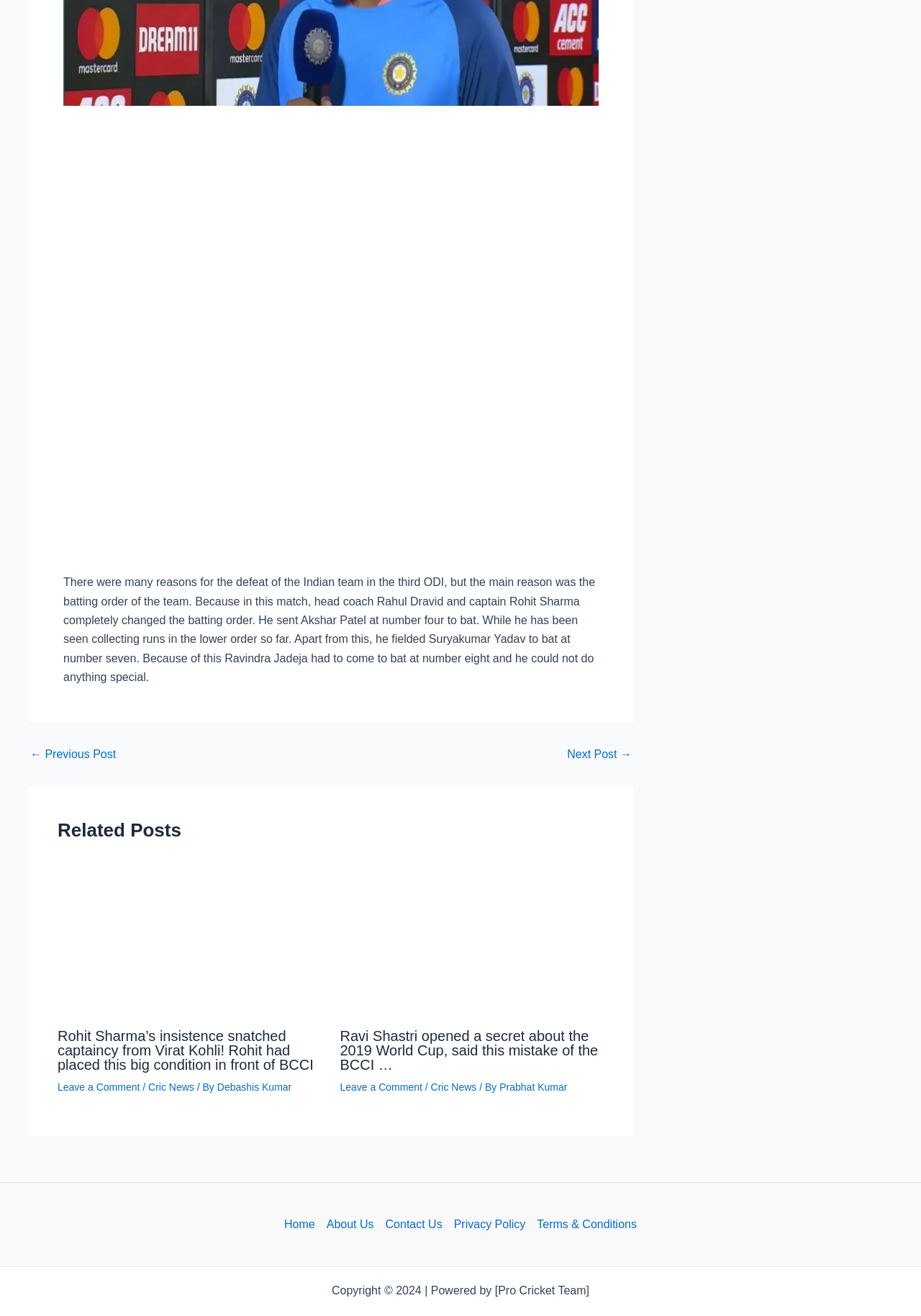Find the bounding box coordinates of the area that needs to be clicked in order to achieve the following instruction: "Read the article 'Rohit Sharma’s insistence snatched captaincy from Virat Kohli! Rohit had placed this big condition in front of BCCI'". The coordinates should be specified as four float numbers between 0 and 1, i.e., [left, top, right, bottom].

[0.062, 0.66, 0.35, 0.773]